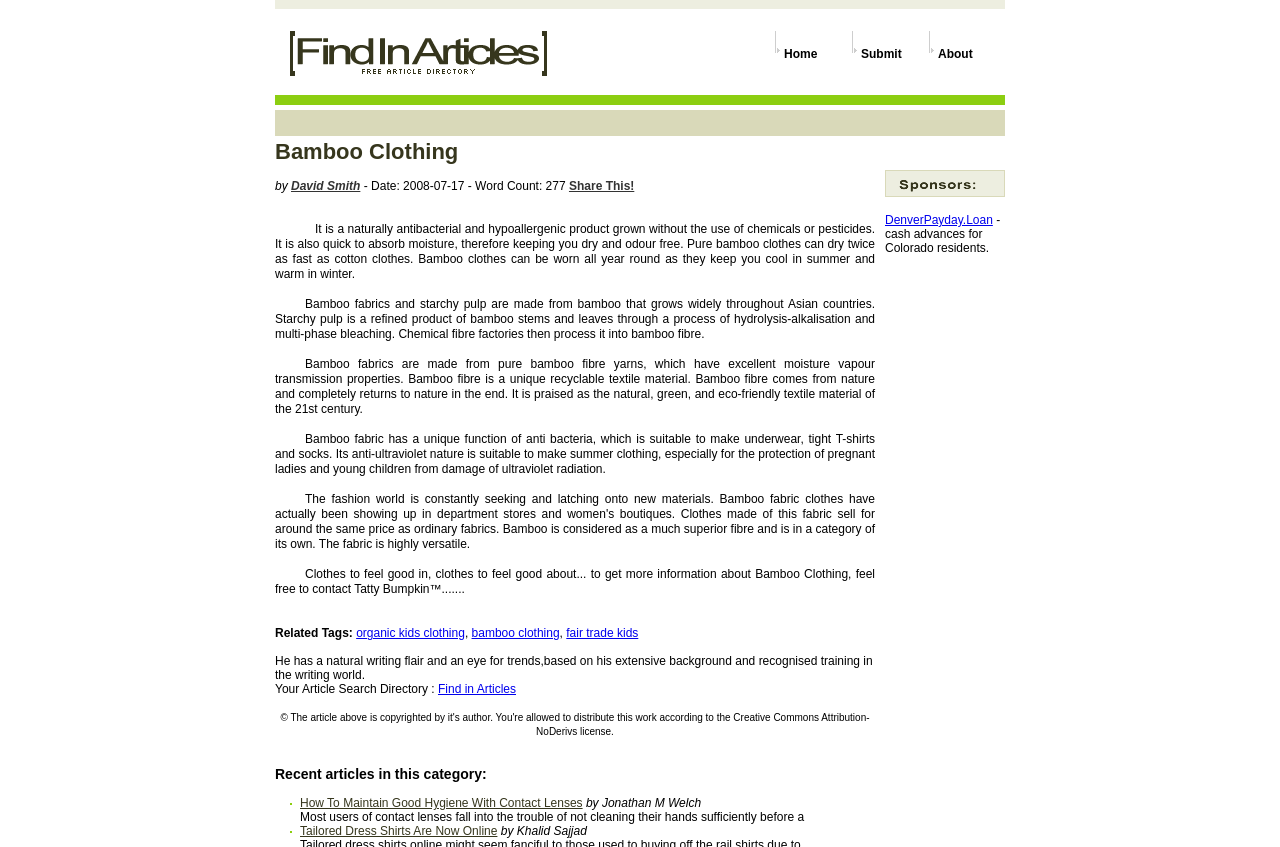Find the bounding box coordinates of the UI element according to this description: "fair trade kids".

[0.442, 0.739, 0.499, 0.756]